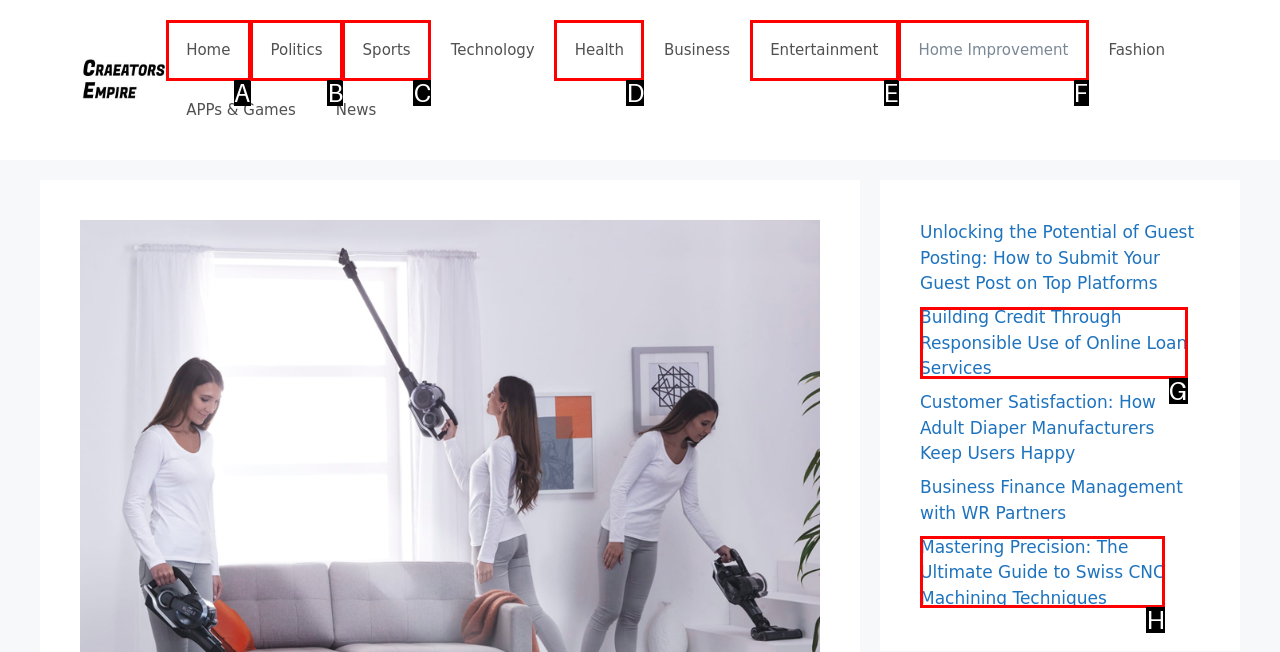Identify the bounding box that corresponds to: Sports
Respond with the letter of the correct option from the provided choices.

C